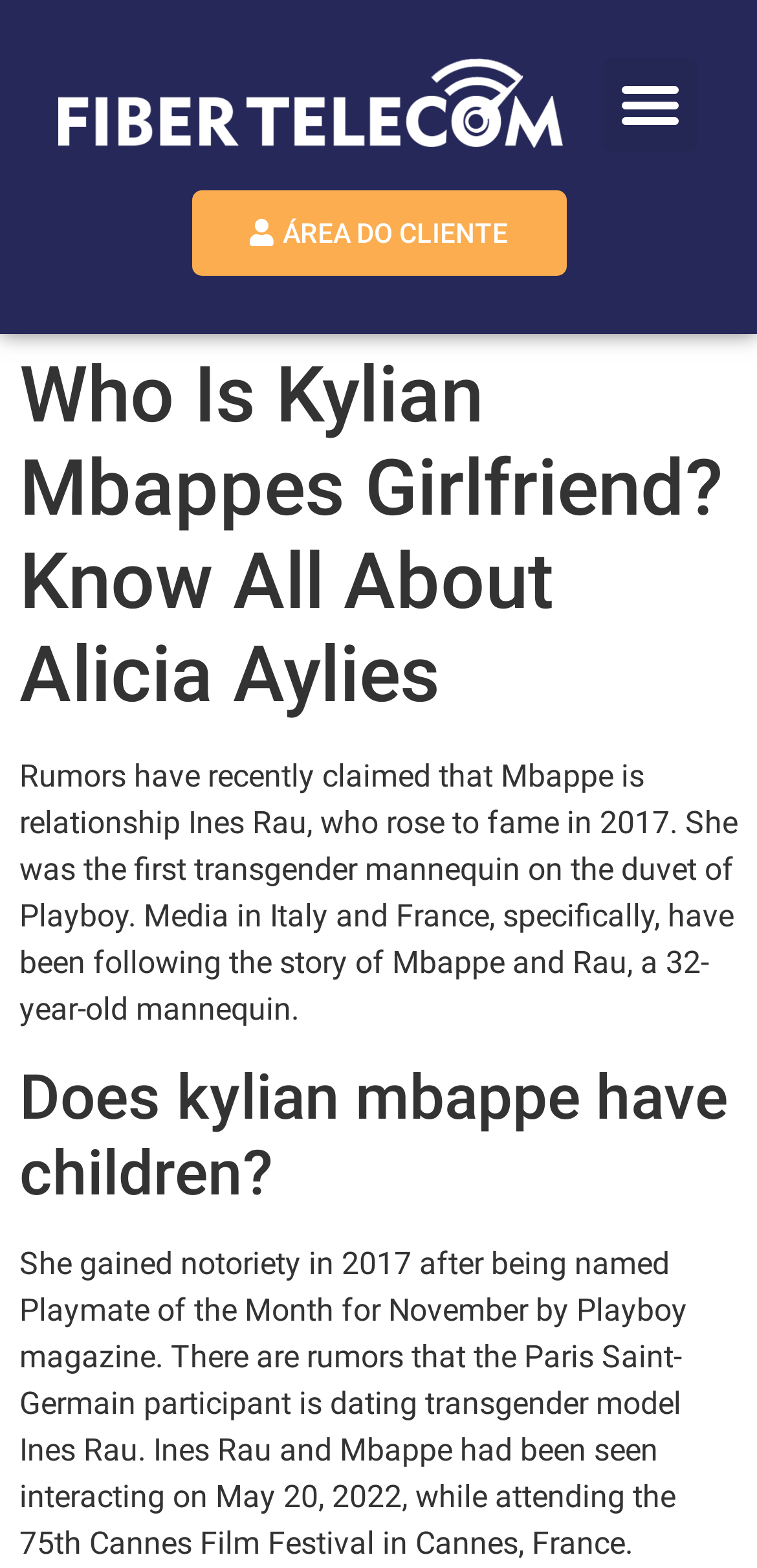Write a detailed summary of the webpage.

The webpage is about Kylian Mbappé's personal life, specifically his rumored relationships and girlfriend. At the top left of the page, there is a link. To the right of the link, there is a "Menu Toggle" button. Below these elements, there is a button labeled "ÁREA DO CLIENTE" positioned roughly in the middle of the page.

The main content of the page is divided into sections, with a large heading at the top that reads "Who Is Kylian Mbappes Girlfriend? Know All About Alicia Aylies". Below this heading, there is a block of text that discusses rumors about Mbappé's relationship with Ines Rau, a transgender model who gained fame in 2017.

Further down the page, there is a subheading that asks "Does kylian mbappe have children?" followed by another block of text that provides more information about Ines Rau and her interactions with Mbappé, including an event at the 75th Cannes Film Festival. Overall, the page appears to be a news article or blog post about Kylian Mbappé's personal life and relationships.